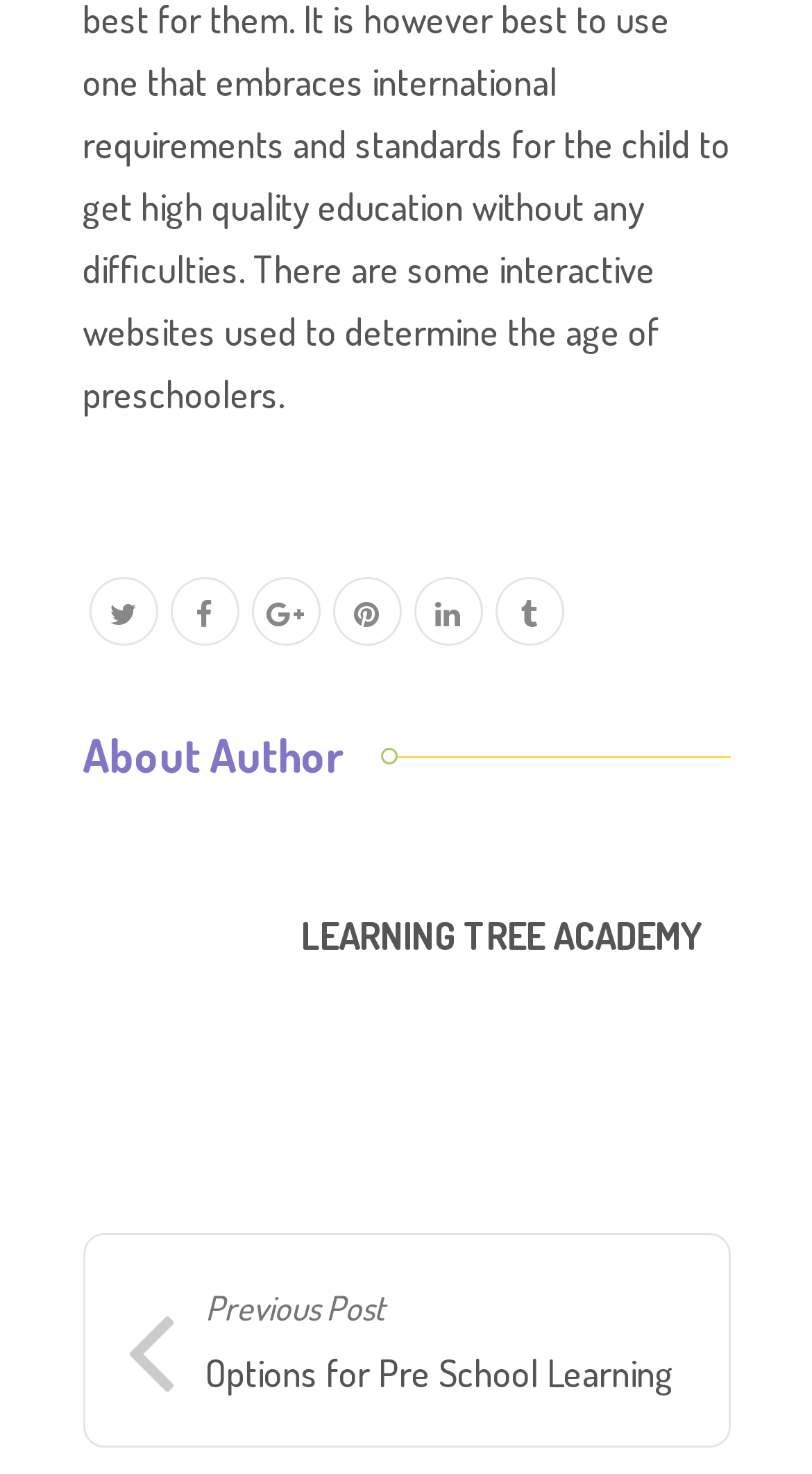Is there a link to the academy's website?
Give a thorough and detailed response to the question.

I found a link element with the text 'LEARNING TREE ACADEMY', which suggests that it is a link to the academy's website.